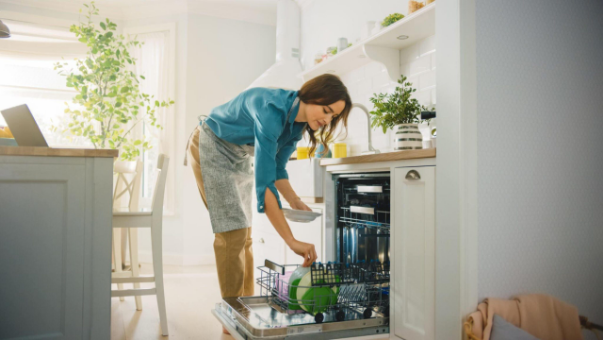Please use the details from the image to answer the following question comprehensively:
What is the purpose of the houseplants?

The caption states that the houseplants add a touch of greenery to the kitchen, suggesting that their purpose is to bring a natural and aesthetic element to the space.